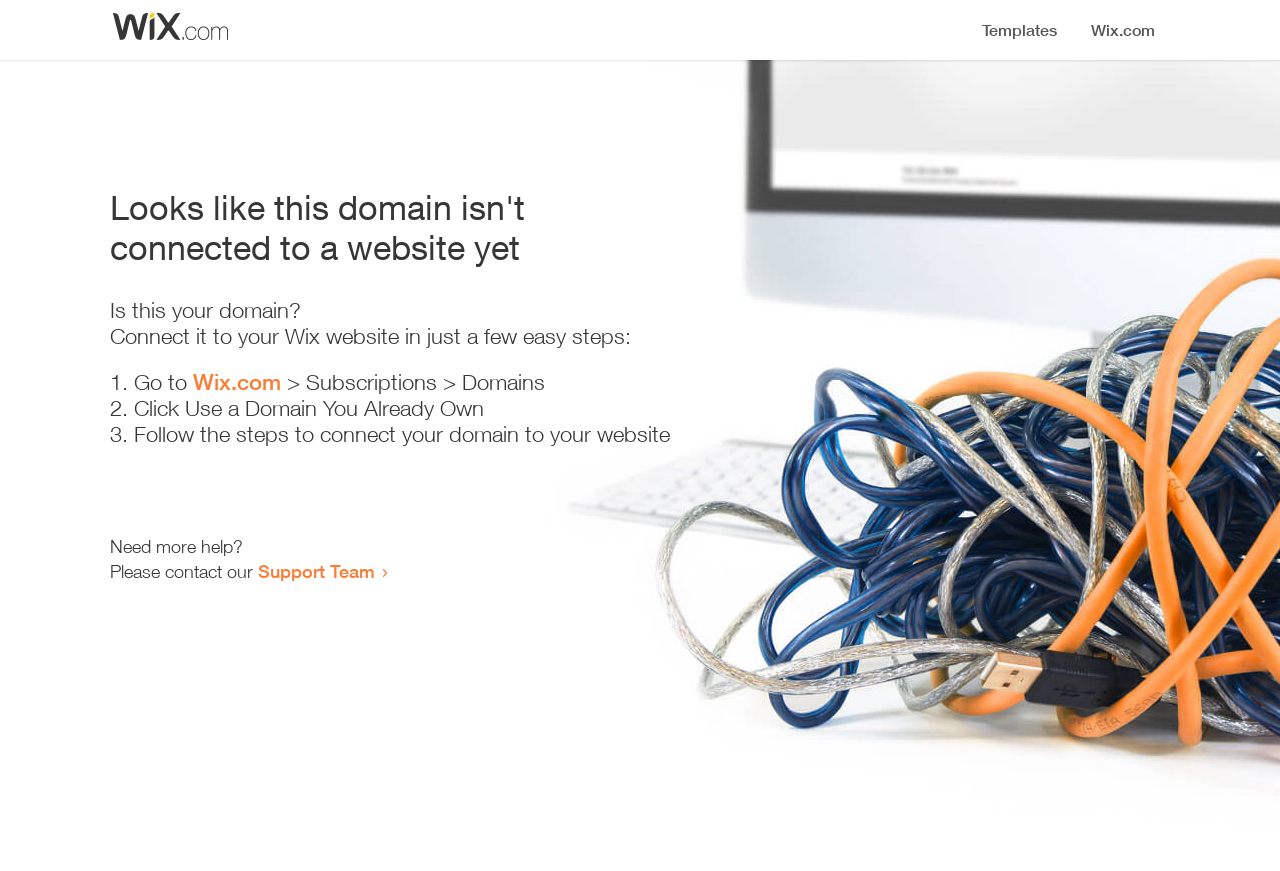Describe all the key features of the webpage in detail.

The webpage appears to be an error page, indicating that a domain is not connected to a website yet. At the top, there is a small image, likely a logo or icon. Below the image, a prominent heading reads "Looks like this domain isn't connected to a website yet". 

Underneath the heading, there is a series of instructions to connect the domain to a Wix website. The instructions are divided into three steps, each marked with a numbered list marker (1., 2., and 3.). The first step involves going to Wix.com, followed by navigating to the Subscriptions and Domains section. The second step is to click "Use a Domain You Already Own", and the third step is to follow the instructions to connect the domain to the website. 

At the bottom of the page, there is a section offering additional help, with a message "Need more help?" followed by an invitation to contact the Support Team through a link.